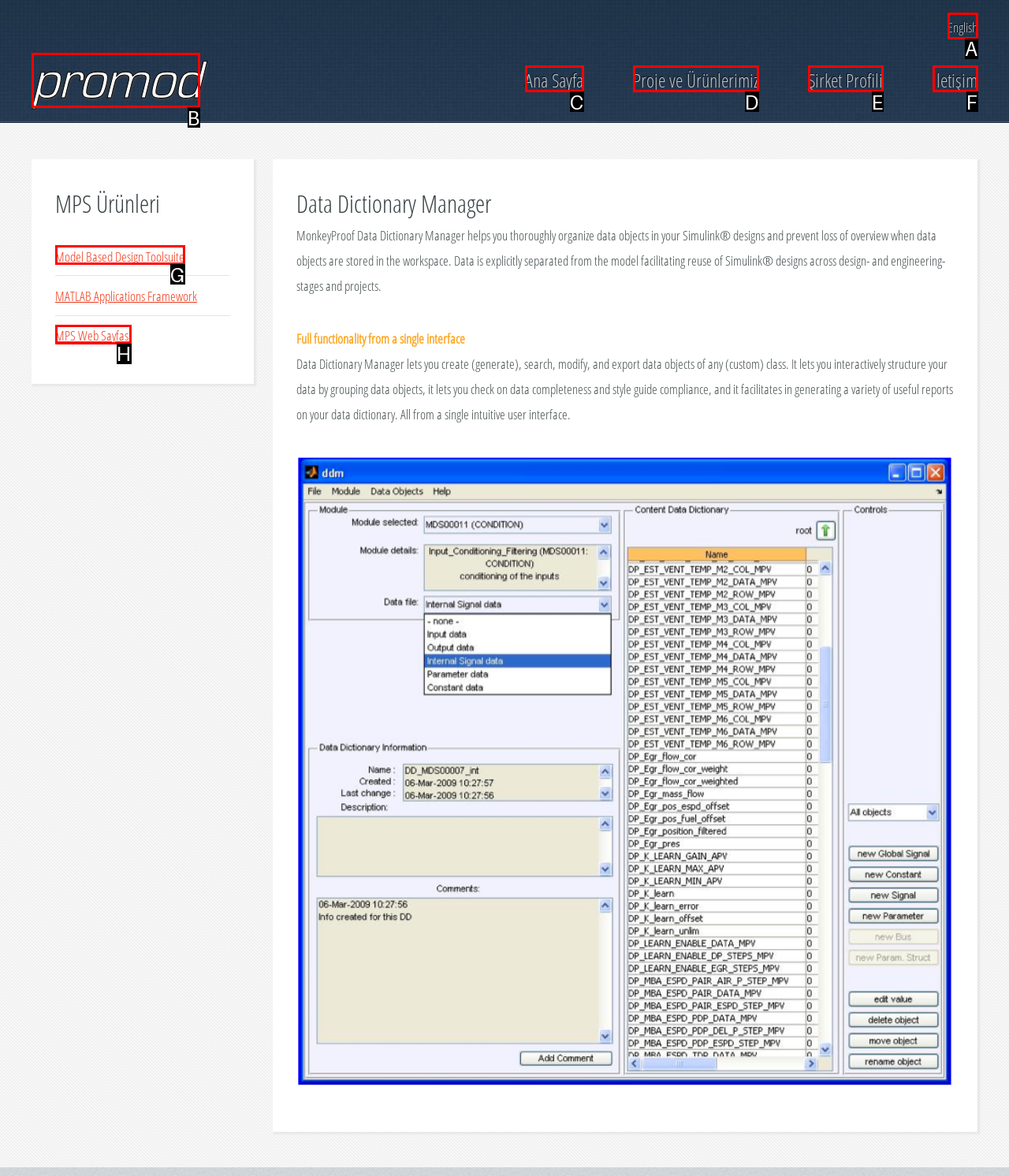From the choices provided, which HTML element best fits the description: English? Answer with the appropriate letter.

A